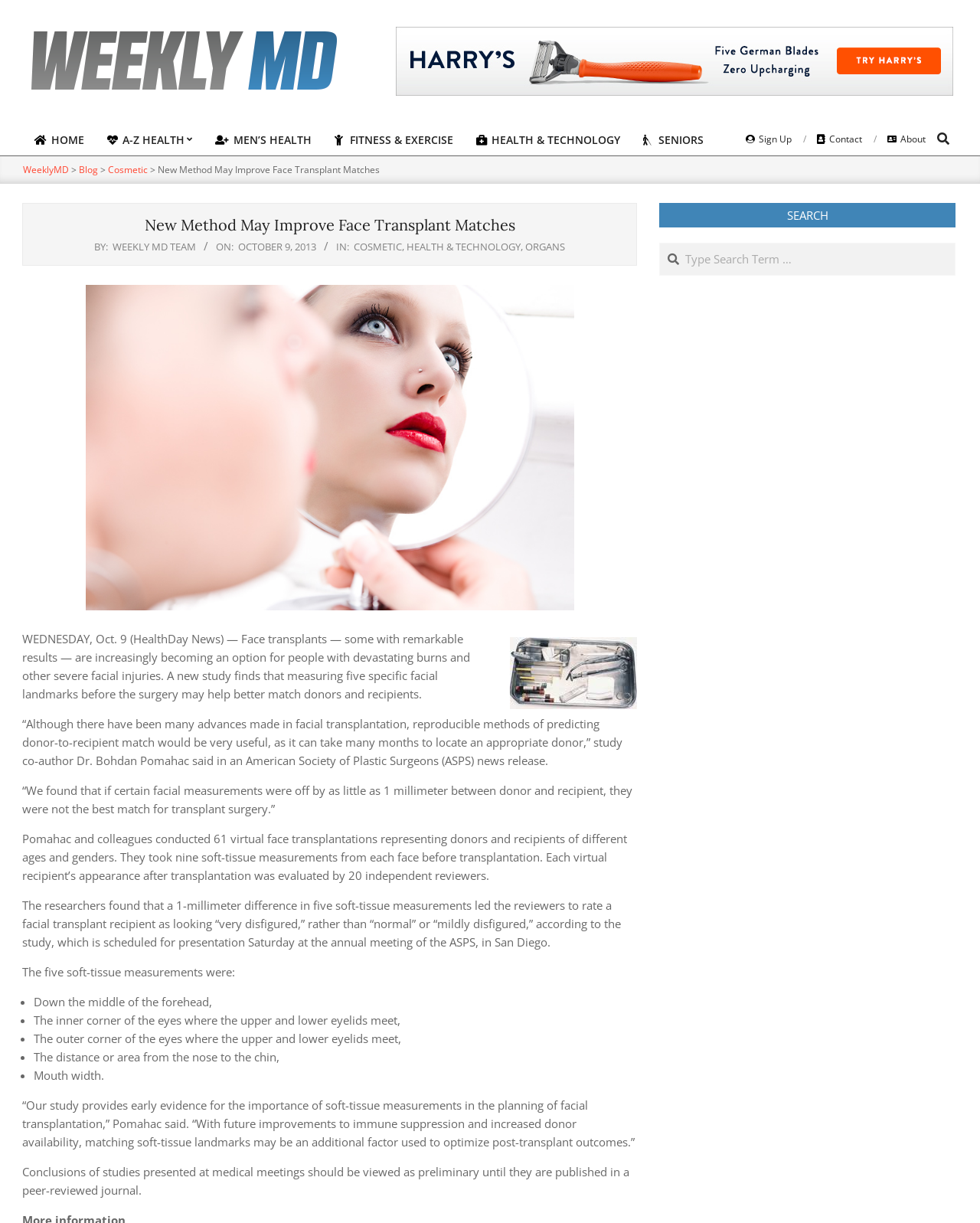Please provide the bounding box coordinates for the element that needs to be clicked to perform the following instruction: "View slideshow". The coordinates should be given as four float numbers between 0 and 1, i.e., [left, top, right, bottom].

None